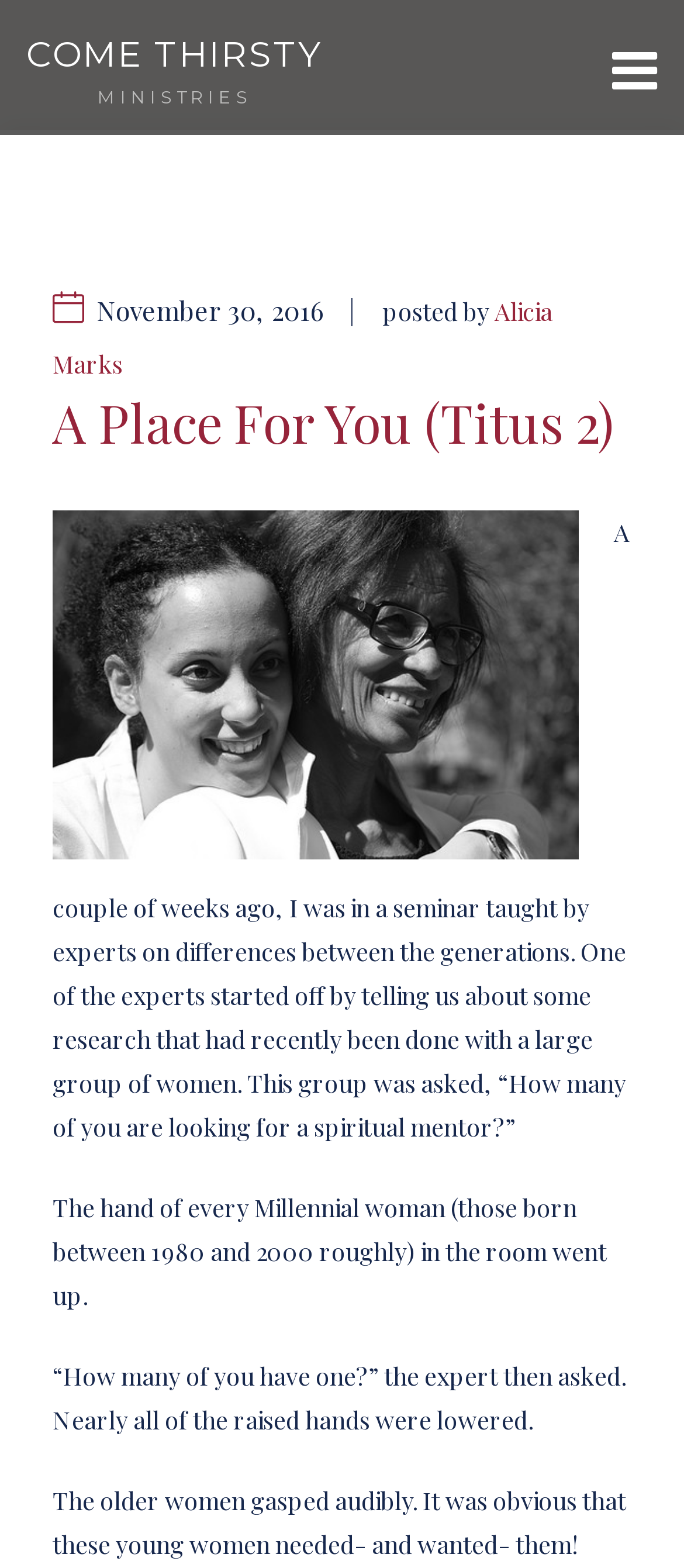What is the topic of the seminar?
Look at the image and respond with a one-word or short-phrase answer.

Differences between generations